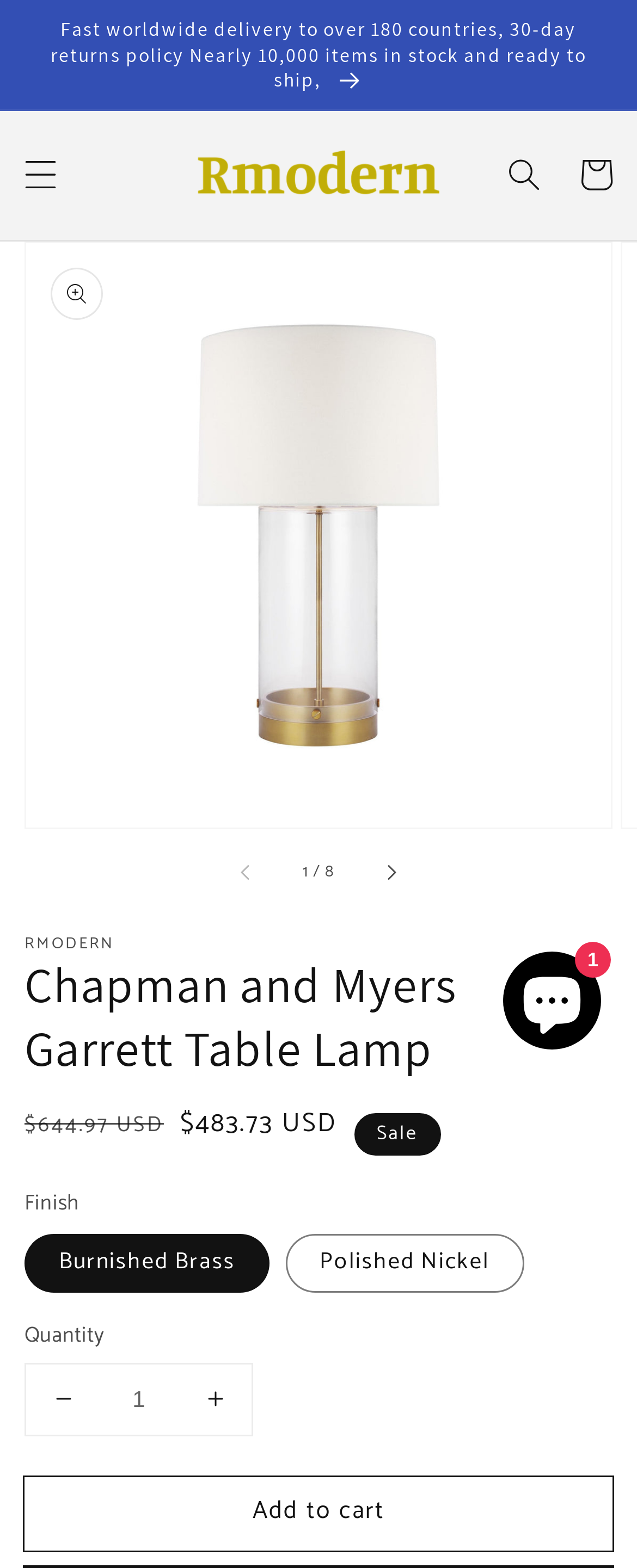Specify the bounding box coordinates of the area to click in order to execute this command: 'Add the product to cart'. The coordinates should consist of four float numbers ranging from 0 to 1, and should be formatted as [left, top, right, bottom].

[0.038, 0.942, 0.962, 0.989]